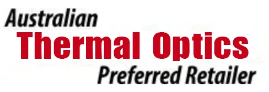What type of products does Australian Thermal Optics specialize in?
From the image, provide a succinct answer in one word or a short phrase.

Thermal imaging products